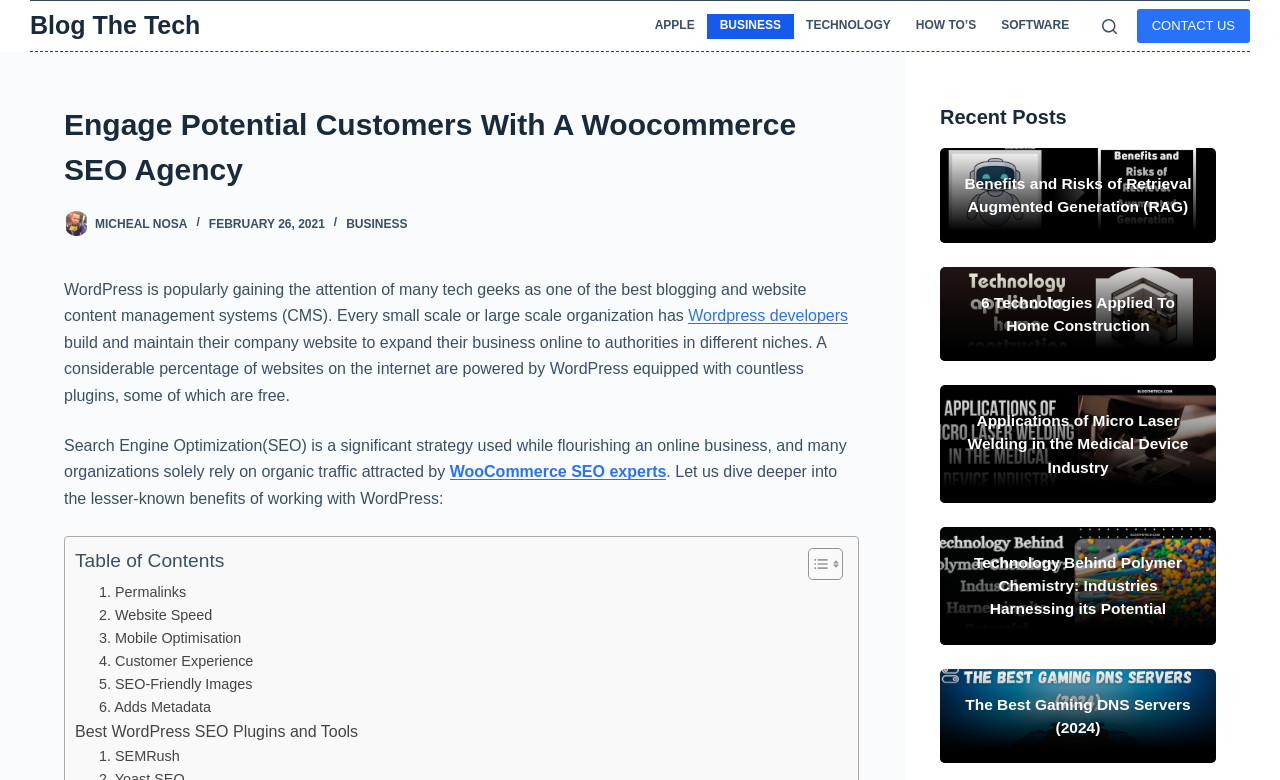Elaborate on the different components and information displayed on the webpage.

This webpage is about a blog that focuses on technology and WordPress-related topics. At the top, there is a navigation menu with several options, including "APPLE", "BUSINESS", "TECHNOLOGY", "HOW TO'S", and "SOFTWARE". Below the navigation menu, there is a search button and a "CONTACT US" link.

The main content of the webpage is divided into two sections. The first section has a heading that reads "Engage Potential Customers With A Woocommerce SEO Agency" and features an image of a person named Micheal Nosa. Below the heading, there is a paragraph of text that discusses the popularity of WordPress as a content management system (CMS) and its benefits for small and large-scale organizations.

The second section of the main content is a list of articles, each with a heading, an image, and a brief summary. The articles are titled "Benefits and Risks of Retrieval Augmented Generation (RAG)", "6 Technologies Applied To Home Construction", "Applications of Micro Laser Welding in the Medical Device Industry", "Technology Behind Polymer Chemistry: Industries Harnessing its Potential", and "The Best Gaming DNS Servers (2024)". Each article has a corresponding image that relates to the topic.

On the right side of the webpage, there is a table of contents with links to different sections of the webpage, including "Permalinks", "Website Speed", "Mobile Optimisation", "Customer Experience", "SEO-Friendly Images", and "Adds Metadata". There is also a link to "Best WordPress SEO Plugins and Tools".

At the bottom of the webpage, there is a section titled "Recent Posts" that lists the same articles mentioned earlier, each with a heading, an image, and a brief summary.